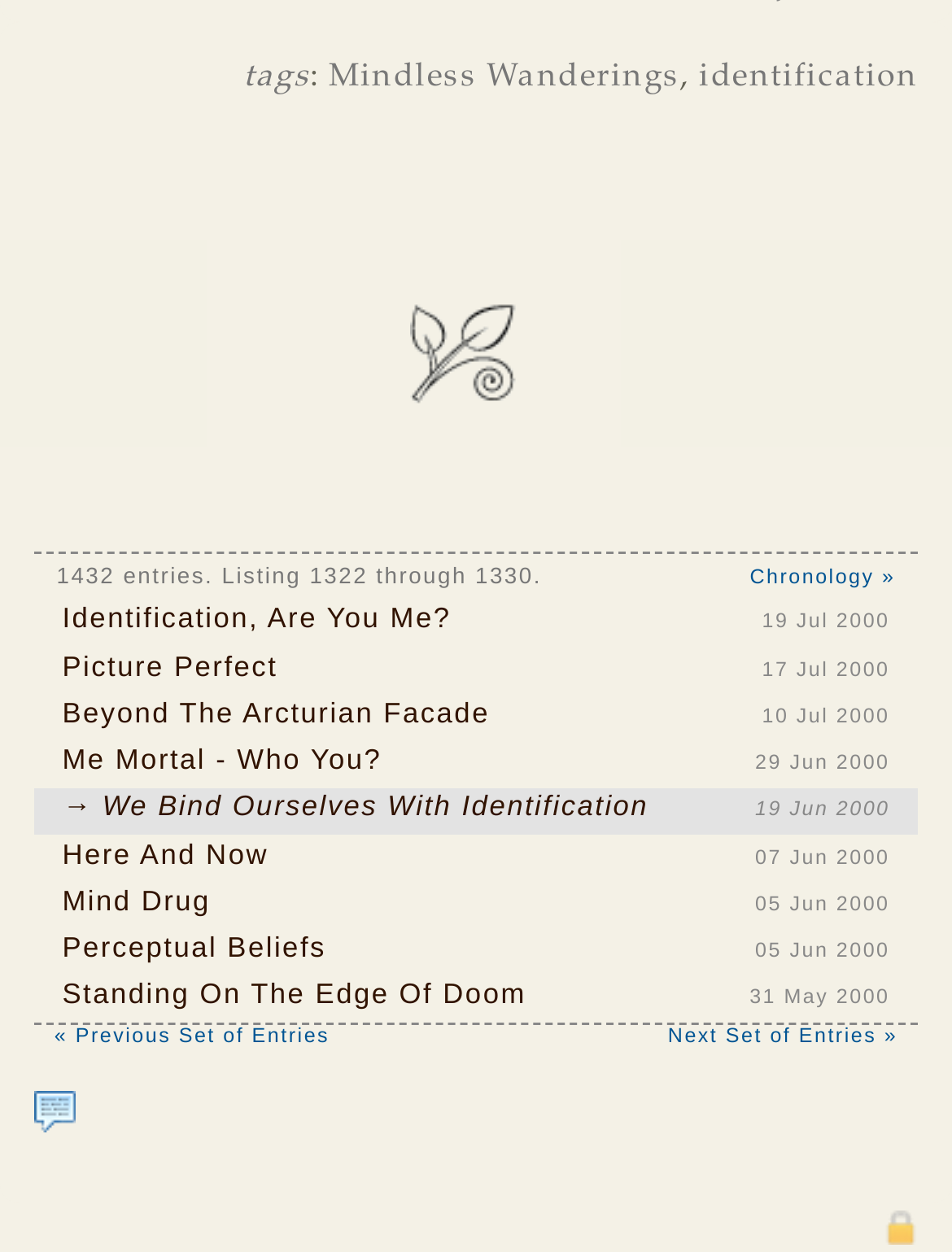Respond with a single word or phrase to the following question: What is the title of the first entry?

Identification, Are You Me?